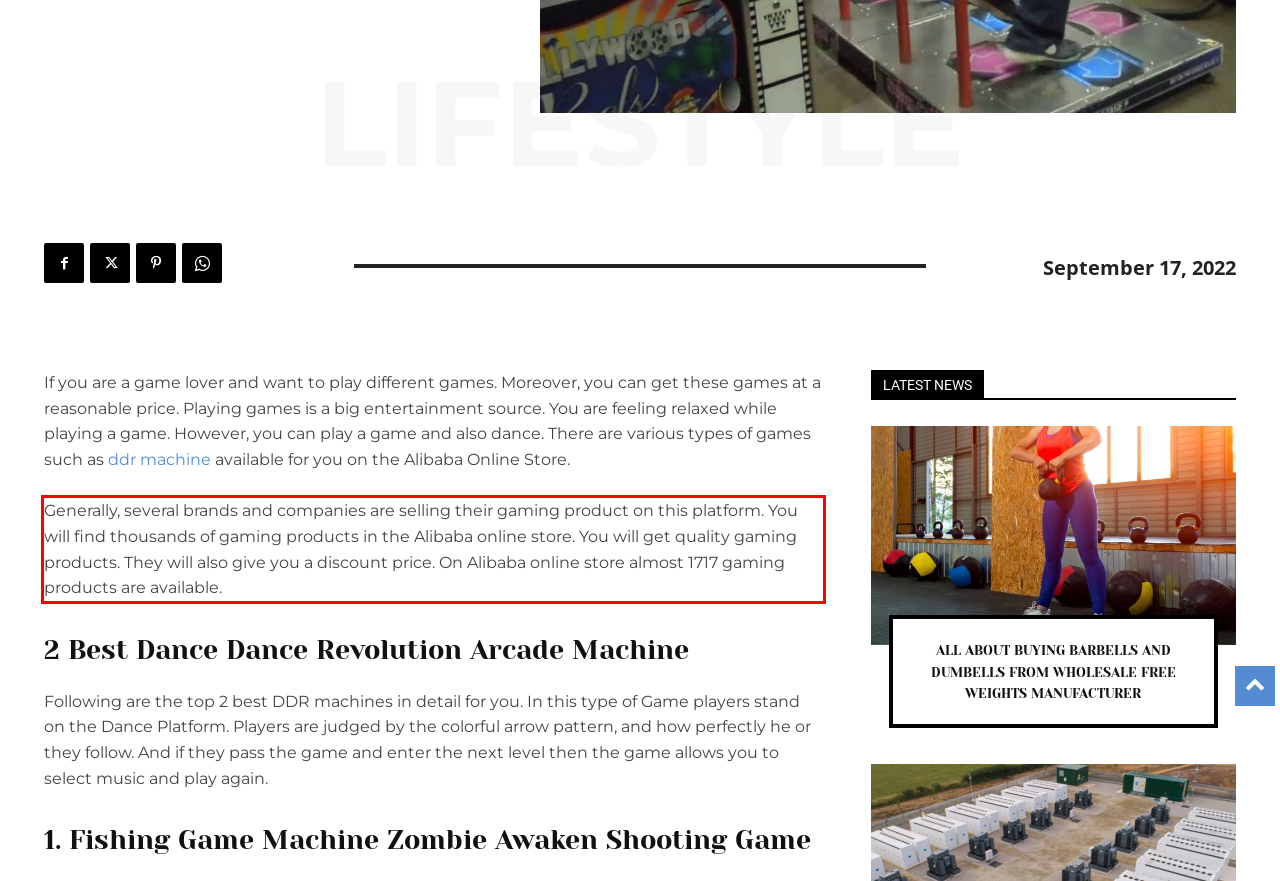Look at the screenshot of the webpage, locate the red rectangle bounding box, and generate the text content that it contains.

Generally, several brands and companies are selling their gaming product on this platform. You will find thousands of gaming products in the Alibaba online store. You will get quality gaming products. They will also give you a discount price. On Alibaba online store almost 1717 gaming products are available.